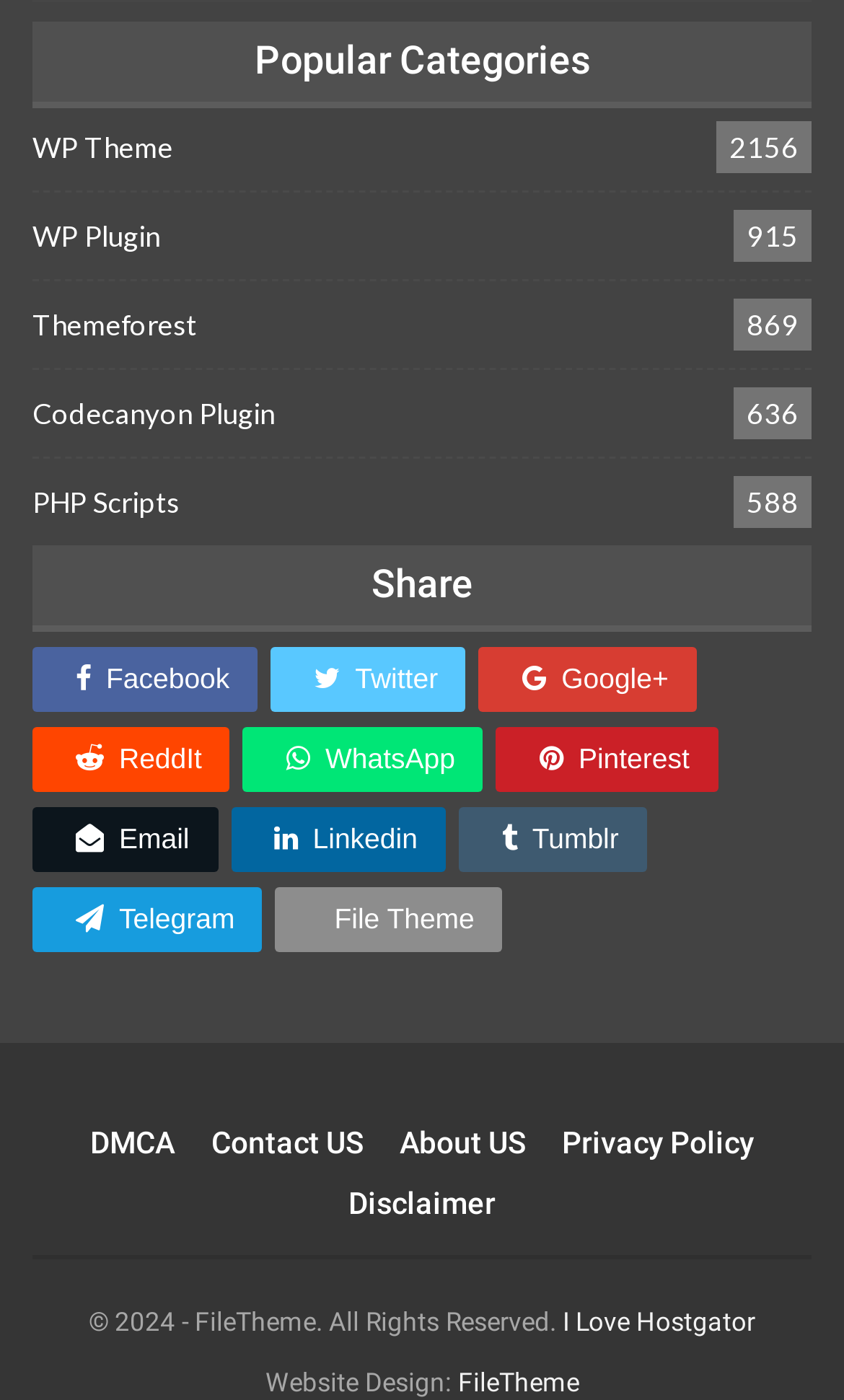Please locate the bounding box coordinates of the element that needs to be clicked to achieve the following instruction: "Click Register". The coordinates should be four float numbers between 0 and 1, i.e., [left, top, right, bottom].

[0.61, 0.523, 0.804, 0.55]